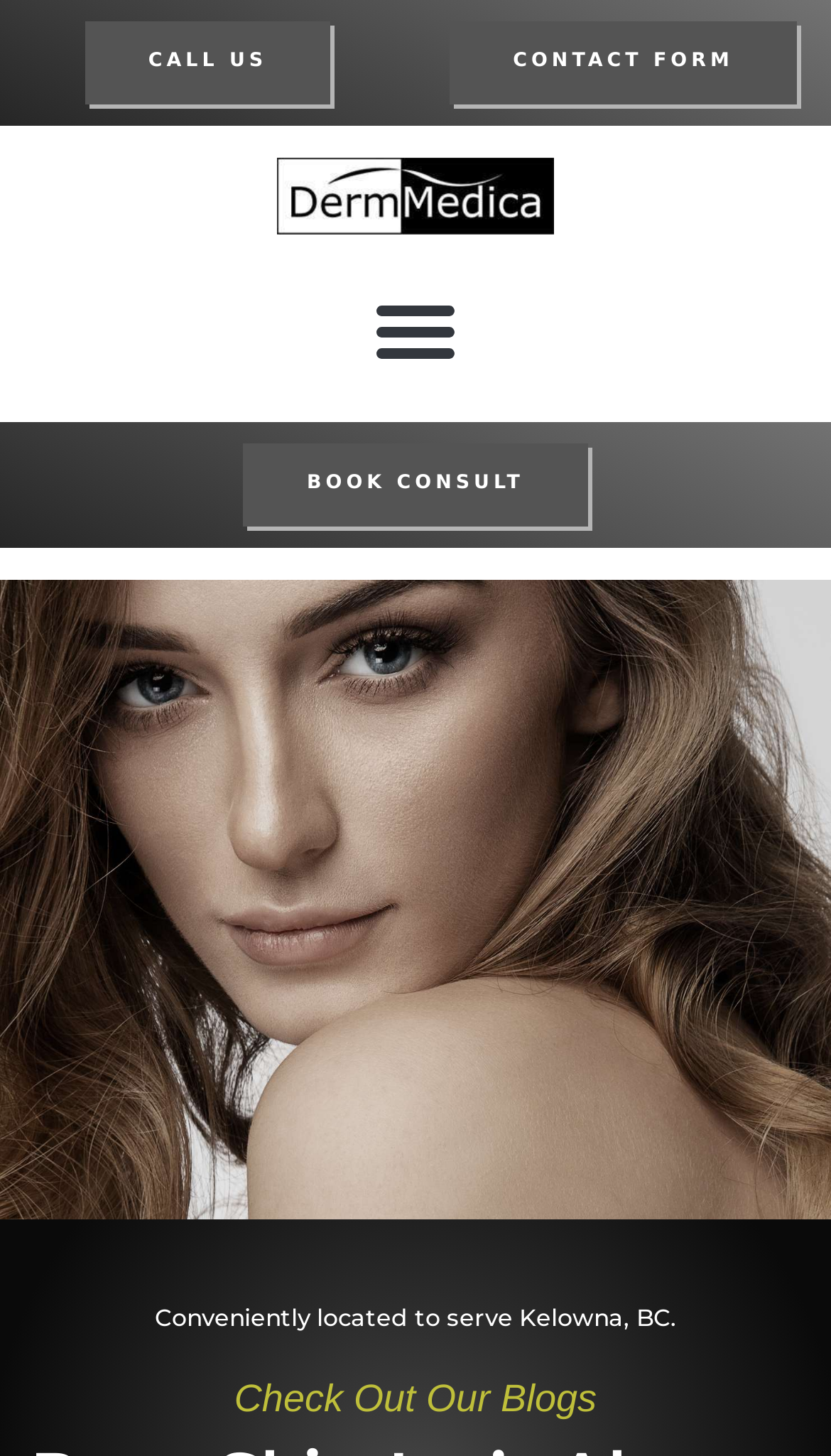Identify and extract the heading text of the webpage.

Rosy Skin Isn’t Always Cozy